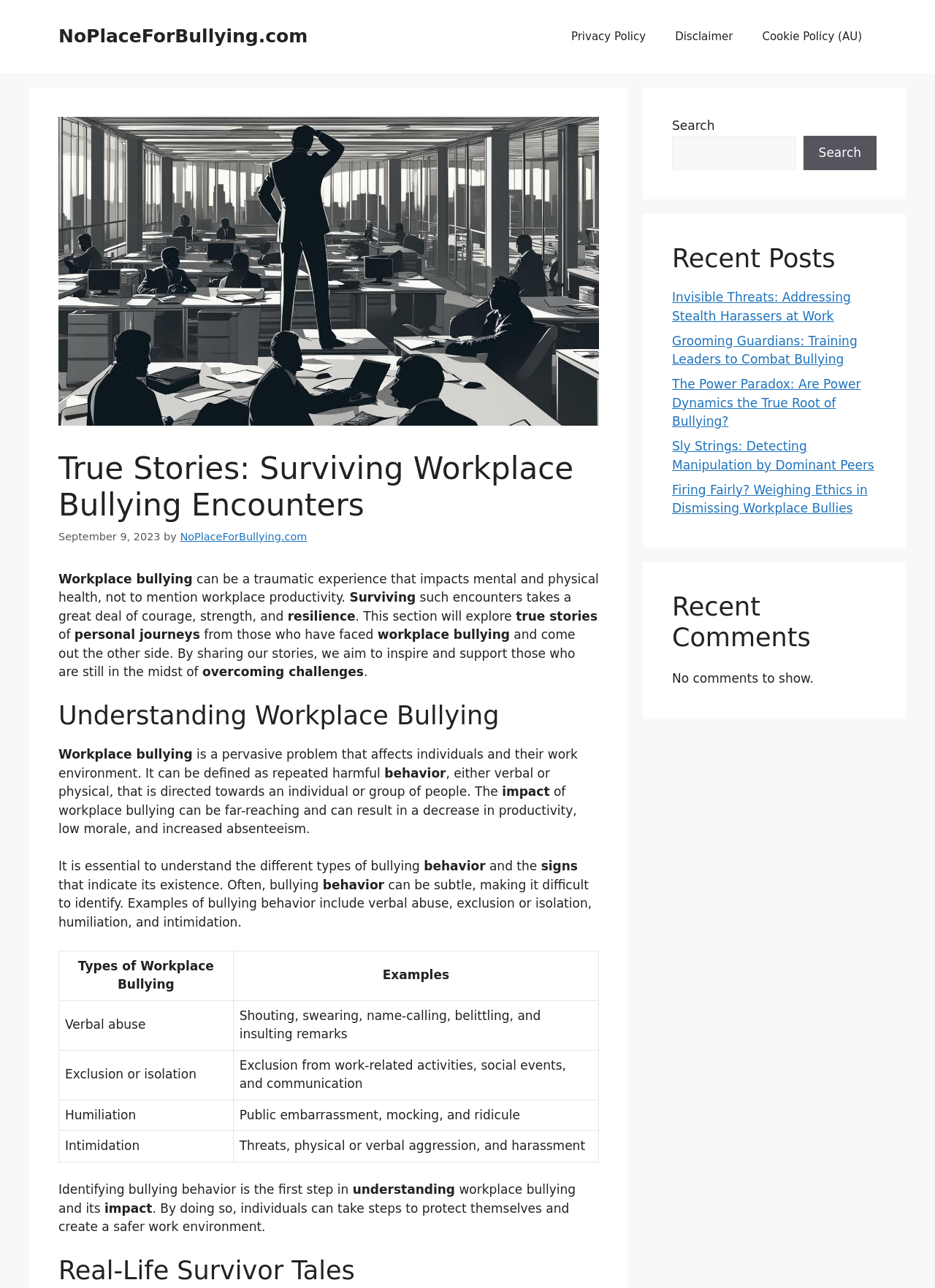Please indicate the bounding box coordinates of the element's region to be clicked to achieve the instruction: "Read the article 'Invisible Threats: Addressing Stealth Harassers at Work'". Provide the coordinates as four float numbers between 0 and 1, i.e., [left, top, right, bottom].

[0.719, 0.225, 0.91, 0.251]